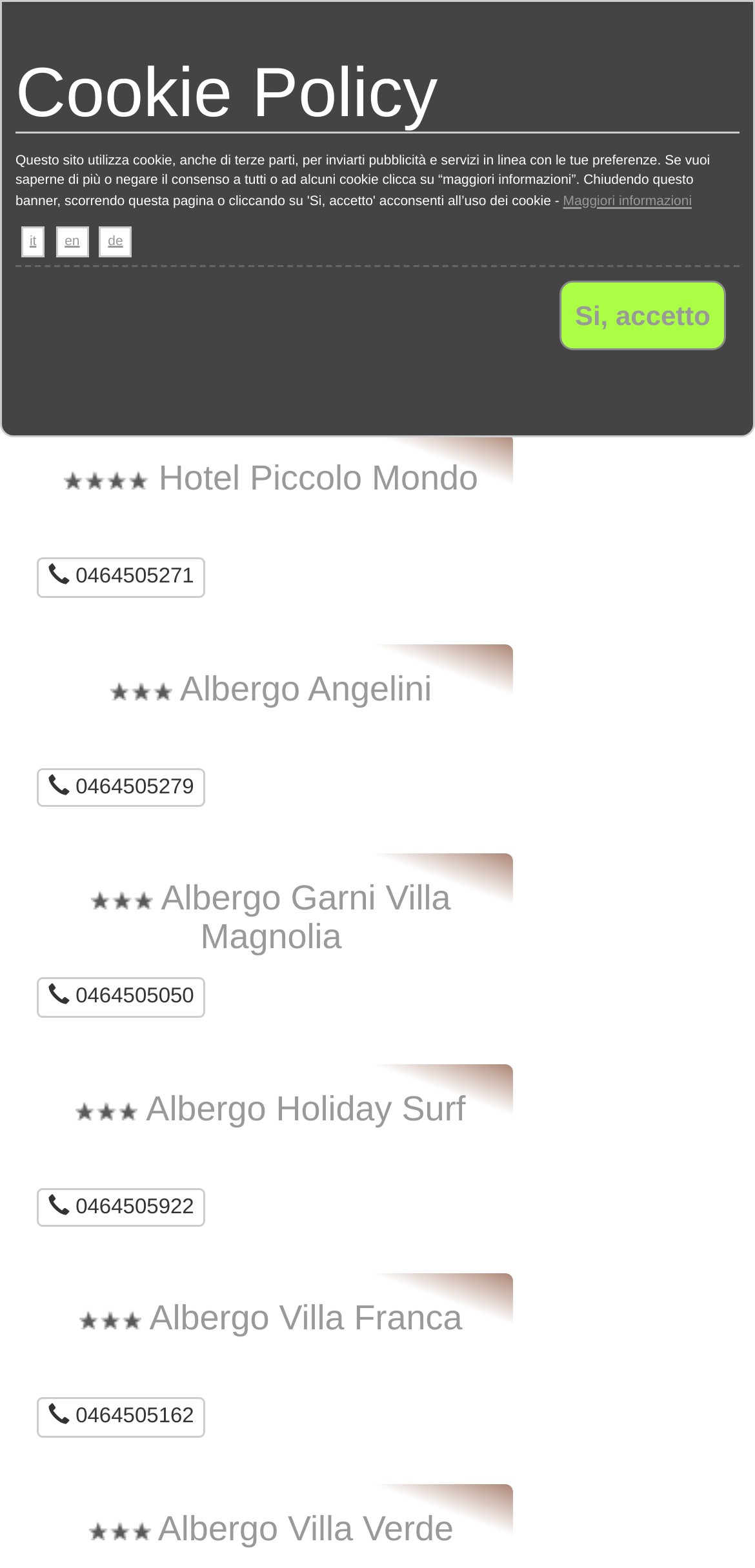Please specify the bounding box coordinates of the clickable section necessary to execute the following command: "View information about Albergo Angelini".

[0.238, 0.427, 0.572, 0.451]